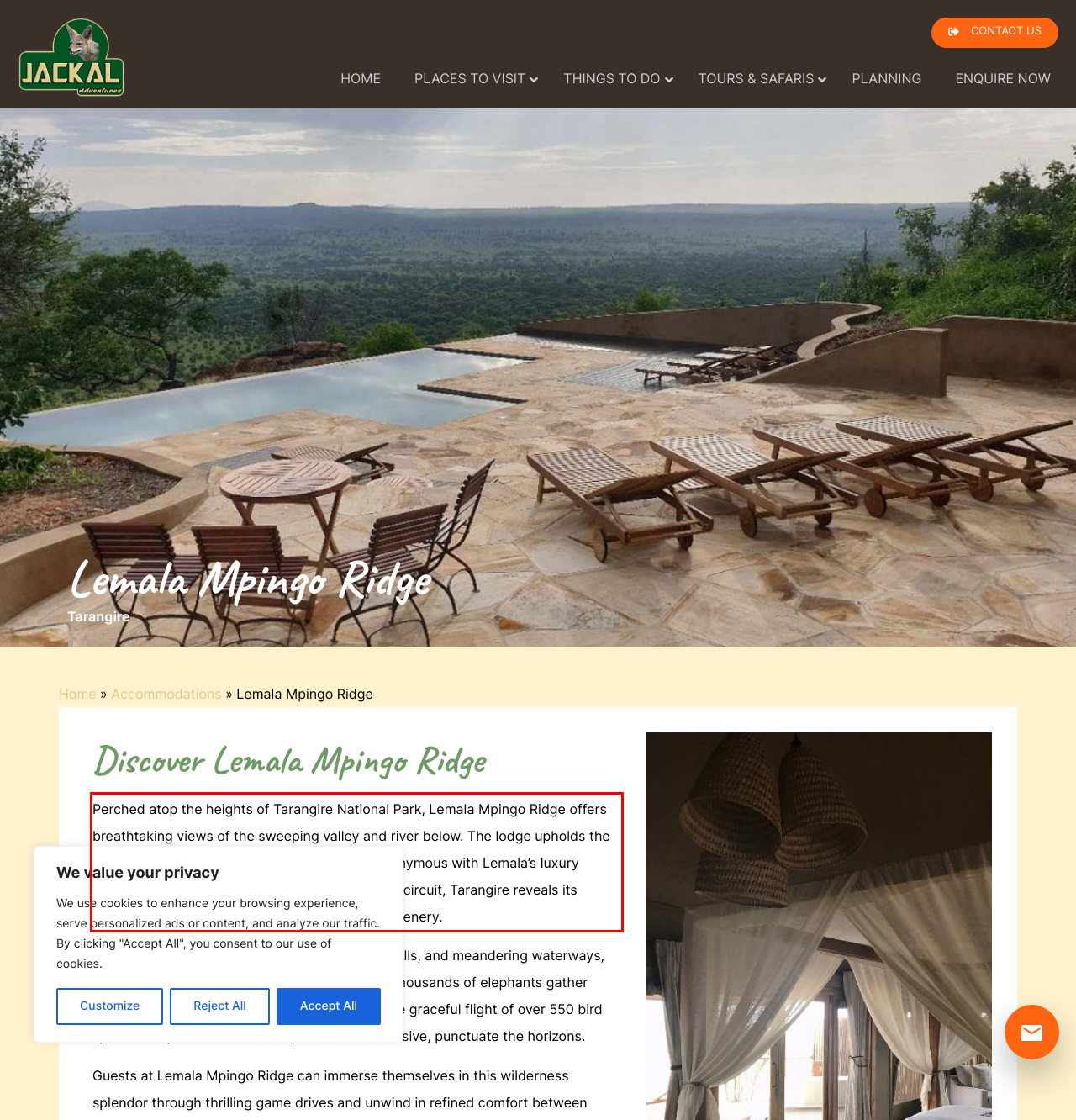Given a webpage screenshot, identify the text inside the red bounding box using OCR and extract it.

Perched atop the heights of Tarangire National Park, Lemala Mpingo Ridge offers breathtaking views of the sweeping valley and river below. The lodge upholds the exceptional comfort and service standards synonymous with Lemala’s luxury properties. While relatively discreet on the safari circuit, Tarangire reveals its splendors to visitors through truly spectacular scenery.